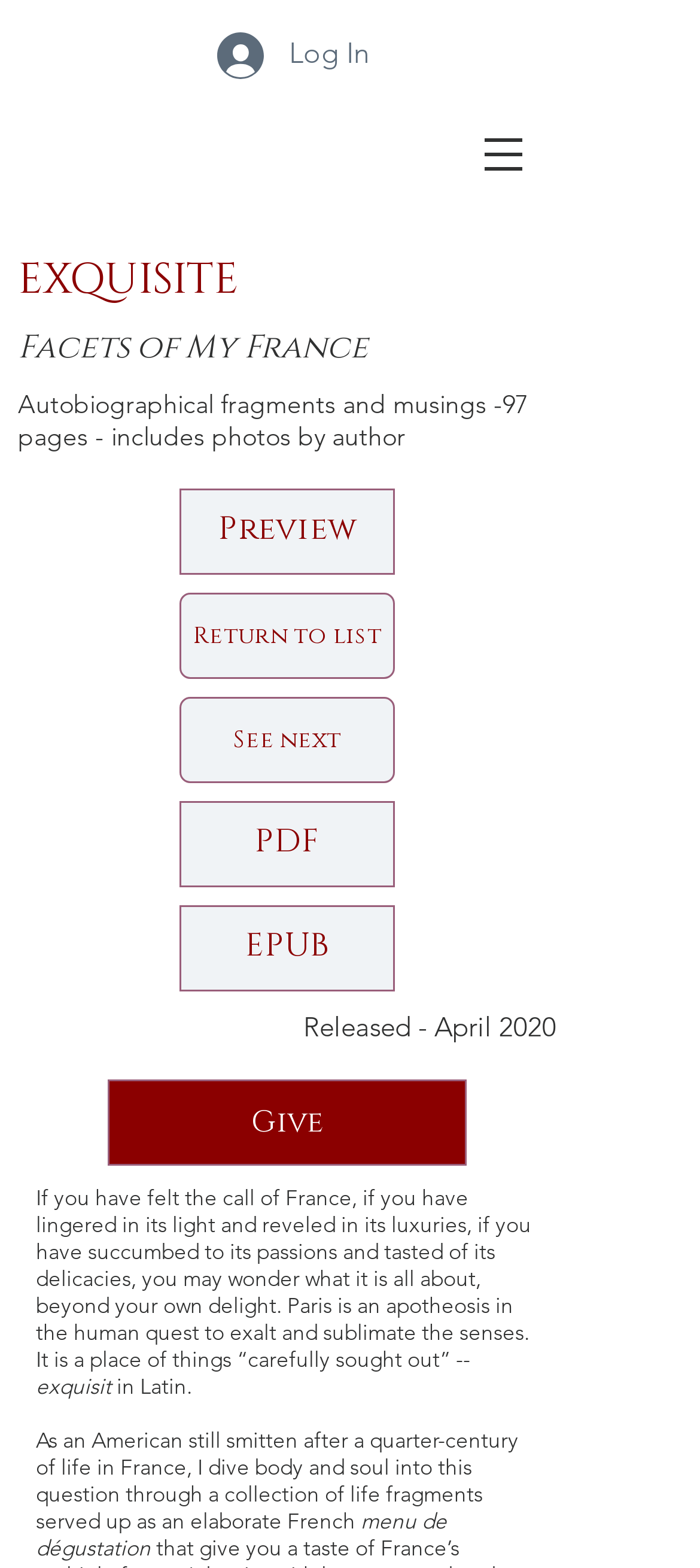Given the element description, predict the bounding box coordinates in the format (top-left x, top-left y, bottom-right x, bottom-right y), using floating point numbers between 0 and 1: PDF

[0.256, 0.511, 0.564, 0.566]